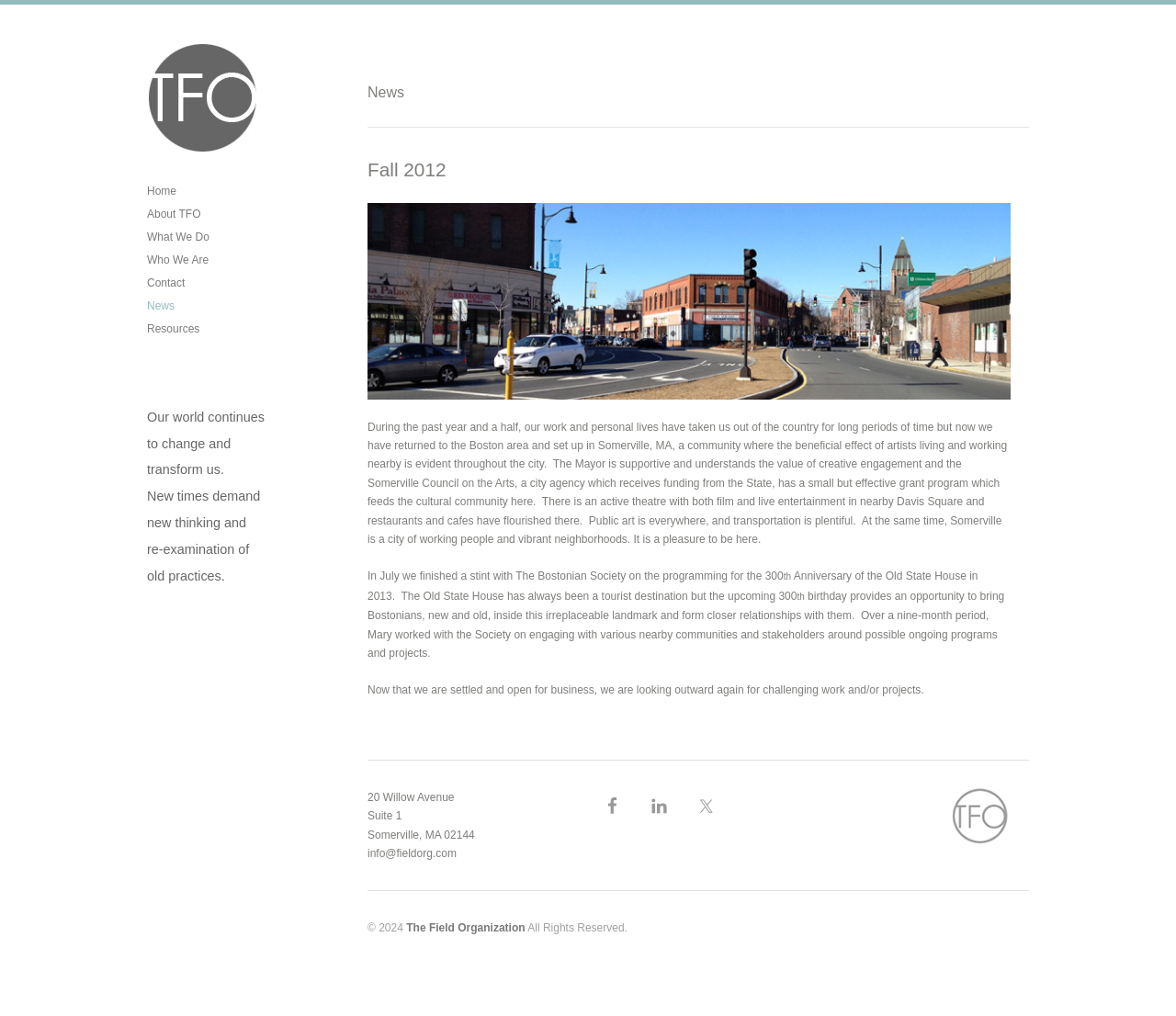Detail the features and information presented on the webpage.

The webpage is titled "The Field Organization Fall 2012" and has a prominent heading with the same title at the top left corner. Below the title, there is a row of links, including "Home", "About TFO", "What We Do", "Who We Are", "Contact", "News", and "Resources", which are aligned horizontally and take up a significant portion of the top section of the page.

On the left side of the page, there is a block of text that starts with "Our world continues to change and transform us." and continues with several paragraphs discussing the organization's return to the Boston area and their experiences in Somerville, MA. The text is divided into several sections, with each section discussing a different aspect of their experiences, such as the cultural community, public art, and transportation in Somerville.

On the right side of the page, there is a heading "News" followed by a subheading "Fall 2012" and an image related to Fall 2012. Below the image, there is a block of text that discusses the organization's work with The Bostonian Society on the programming for the 300th Anniversary of the Old State House in 2013.

At the bottom of the page, there is a section with the organization's contact information, including their address, email, and social media links to Facebook, LinkedIn, and Twitter. There is also a copyright notice at the very bottom of the page.

Throughout the page, there are several images, including the organization's logo, an image related to Fall 2012, and social media icons. The overall layout of the page is clean and easy to navigate, with clear headings and concise text.